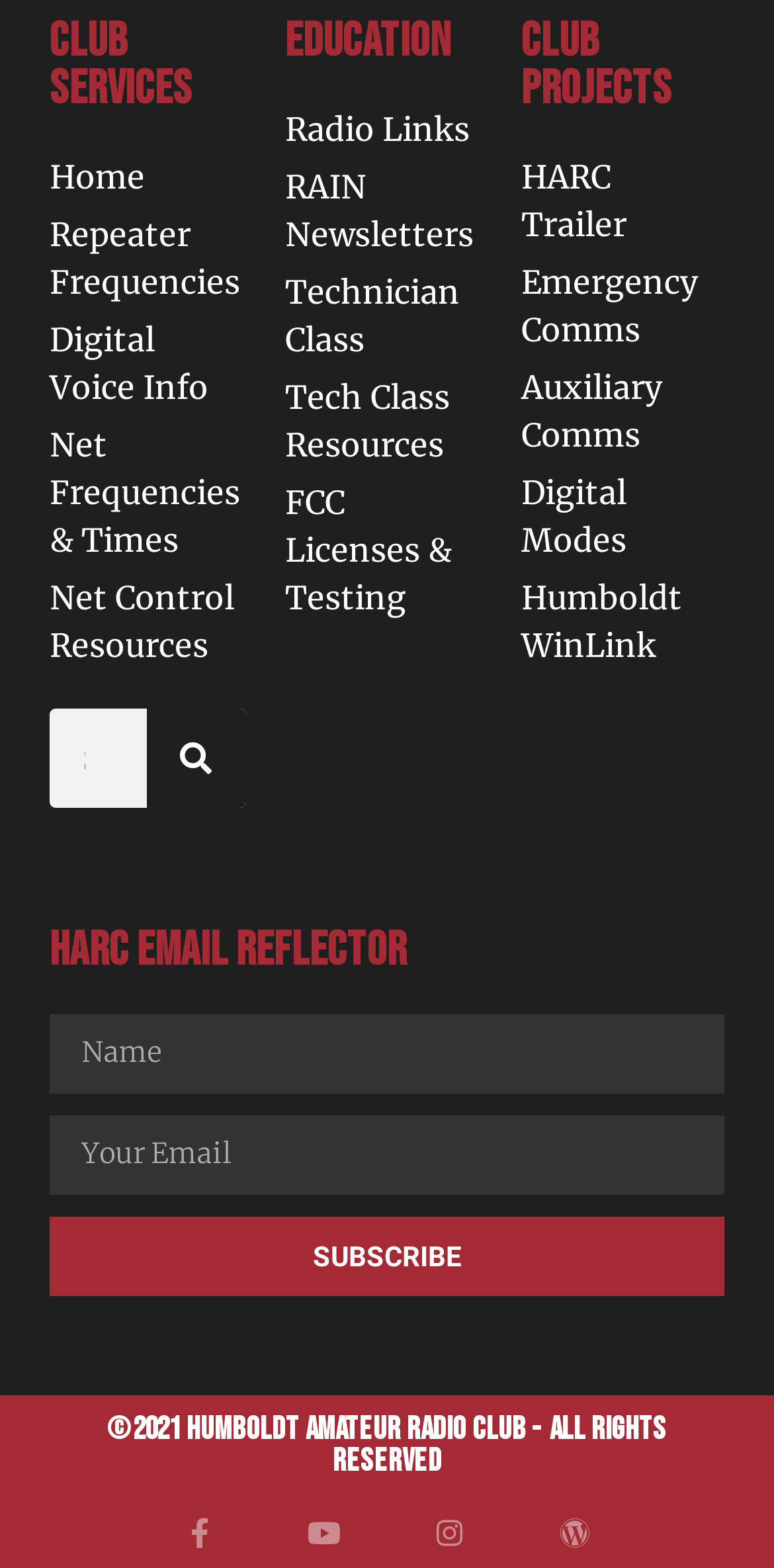Please specify the bounding box coordinates for the clickable region that will help you carry out the instruction: "Search for something".

[0.064, 0.452, 0.317, 0.515]